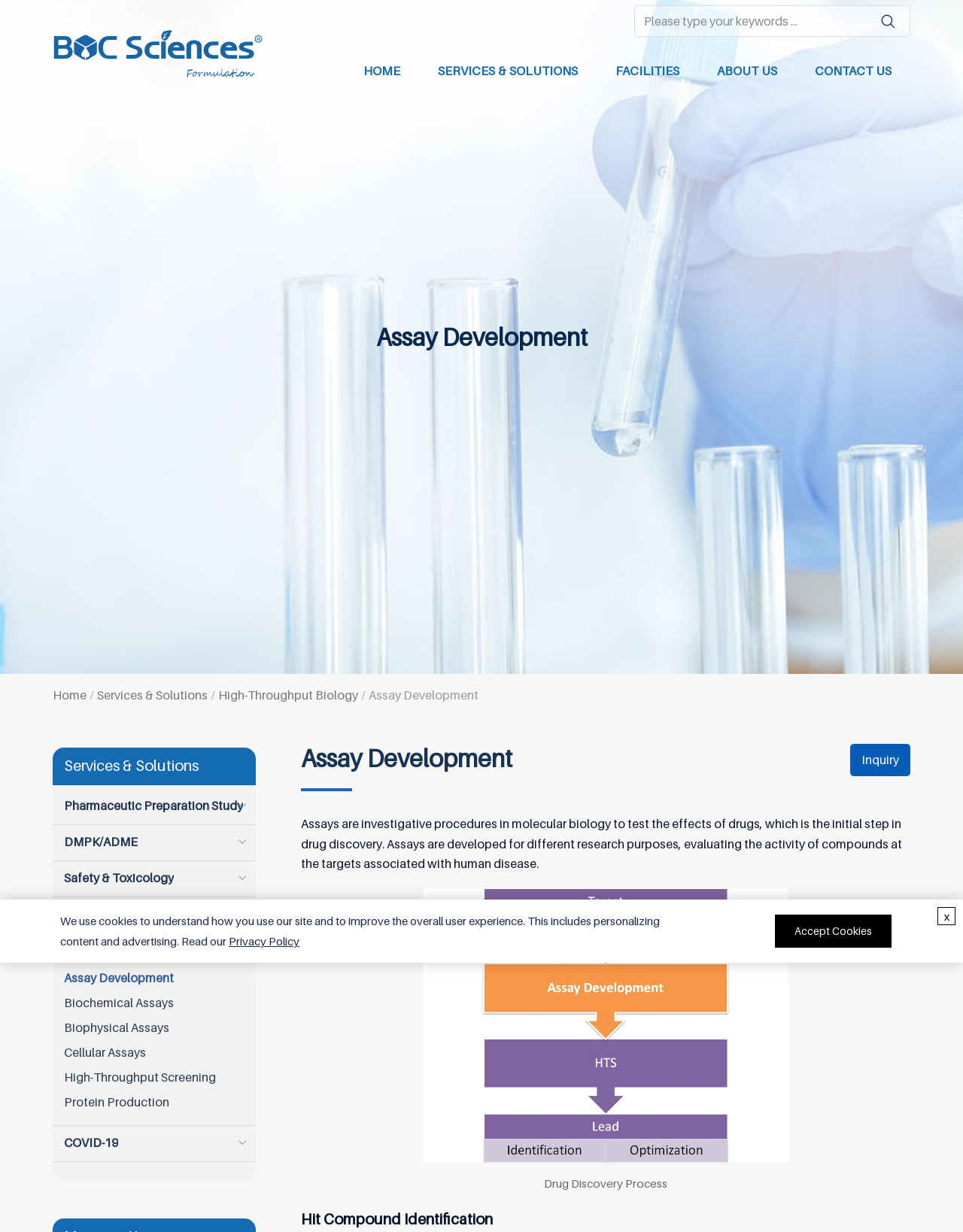Please identify the bounding box coordinates of the region to click in order to complete the given instruction: "contact us". The coordinates should be four float numbers between 0 and 1, i.e., [left, top, right, bottom].

[0.827, 0.036, 0.945, 0.08]